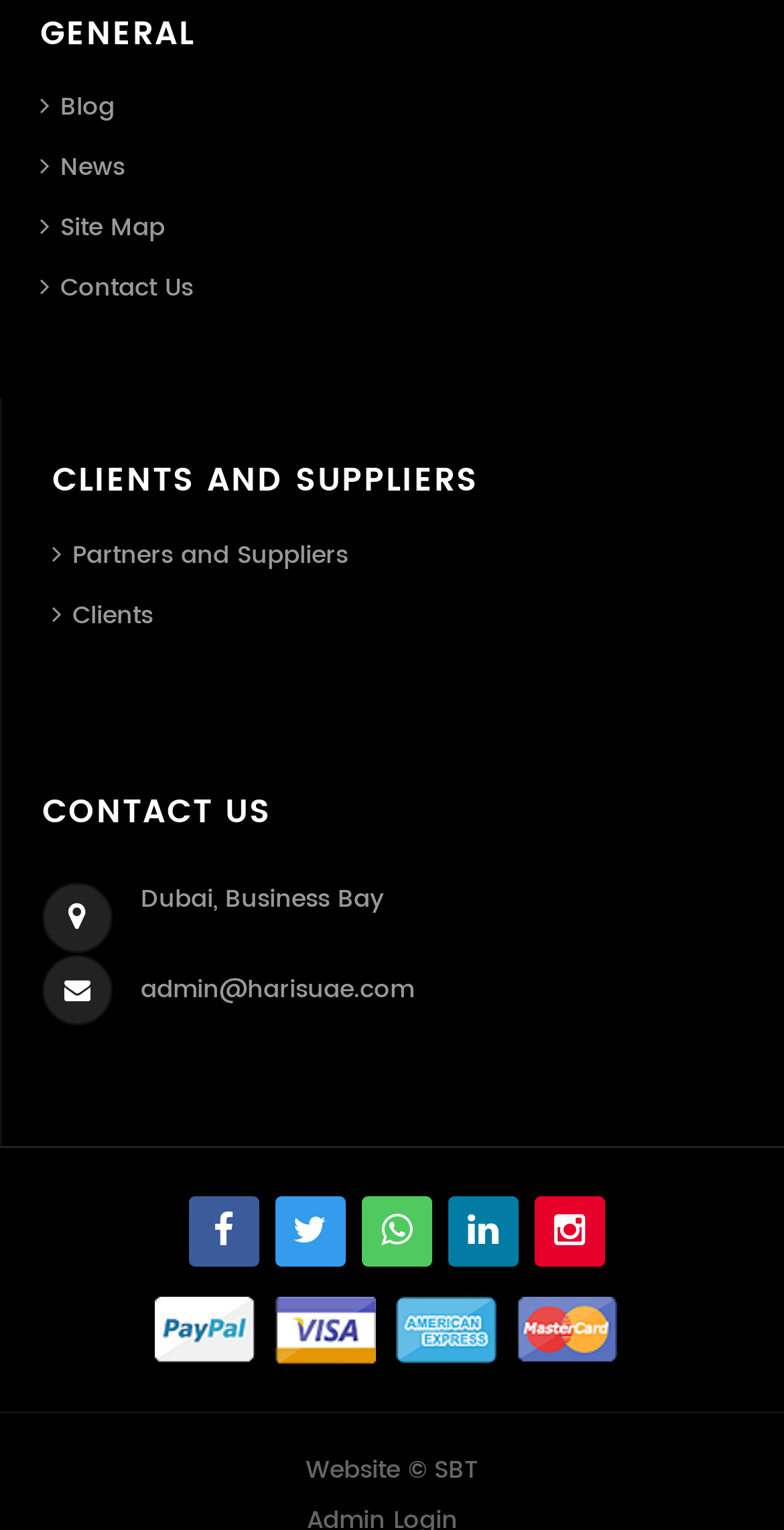Find the bounding box coordinates for the area that must be clicked to perform this action: "Contact Us".

[0.054, 0.521, 0.949, 0.557]